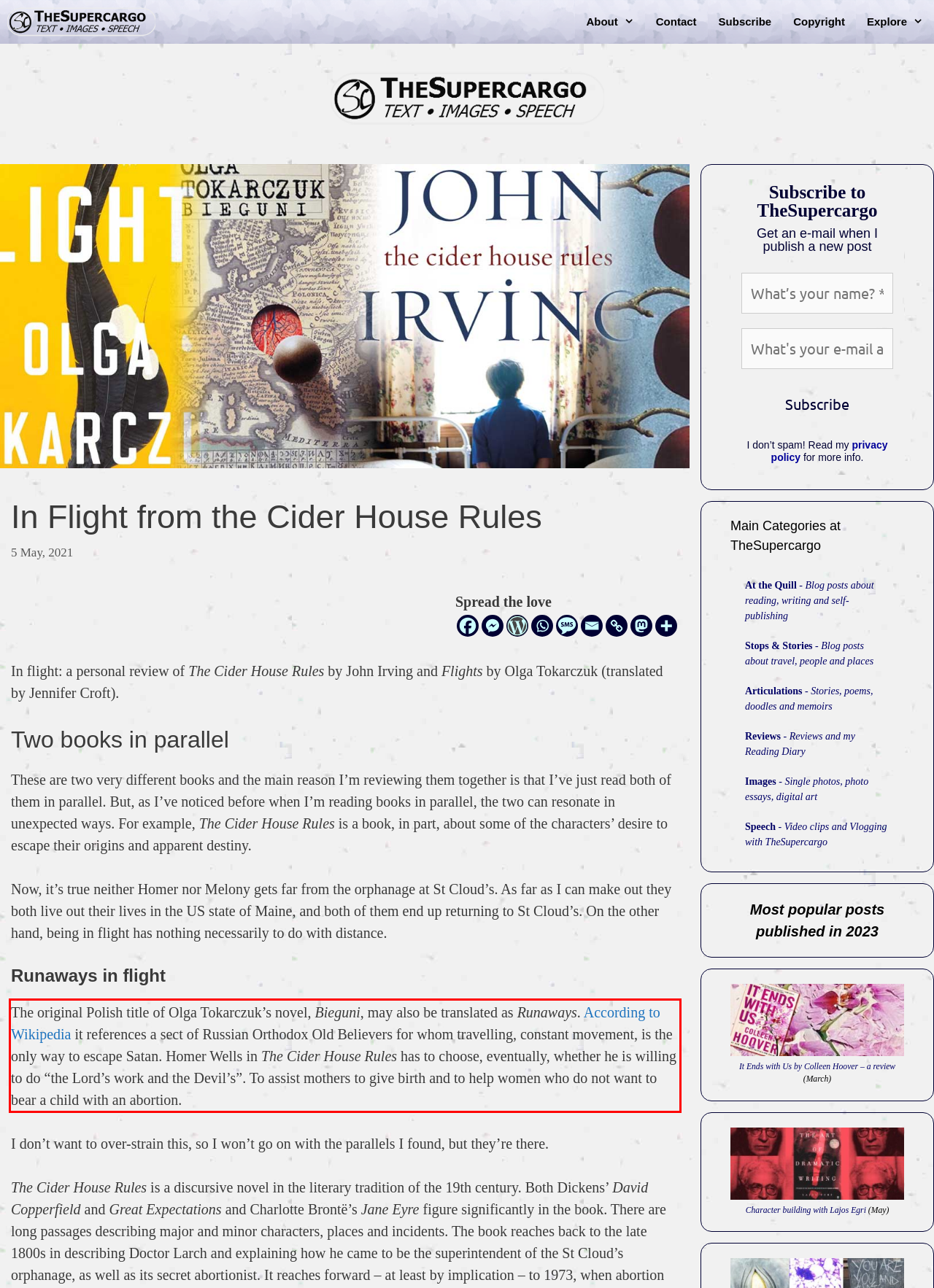Your task is to recognize and extract the text content from the UI element enclosed in the red bounding box on the webpage screenshot.

The original Polish title of Olga Tokarczuk’s novel, Bieguni, may also be translated as Runaways. According to Wikipedia it references a sect of Russian Orthodox Old Believers for whom travelling, constant movement, is the only way to escape Satan. Homer Wells in The Cider House Rules has to choose, eventually, whether he is willing to do “the Lord’s work and the Devil’s”. To assist mothers to give birth and to help women who do not want to bear a child with an abortion.